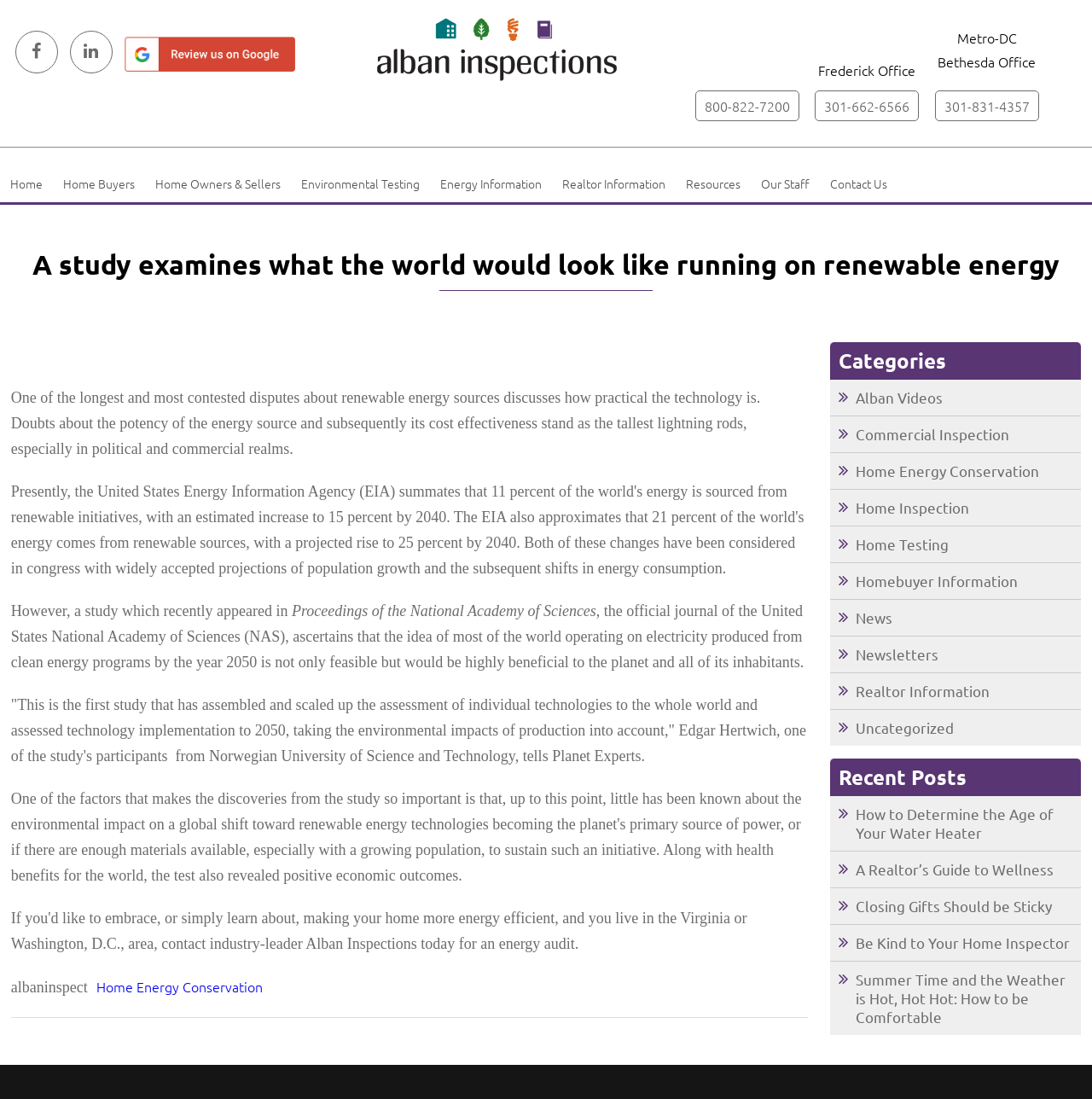Pinpoint the bounding box coordinates of the clickable element needed to complete the instruction: "View the 'Environmental Testing' page". The coordinates should be provided as four float numbers between 0 and 1: [left, top, right, bottom].

[0.266, 0.15, 0.394, 0.184]